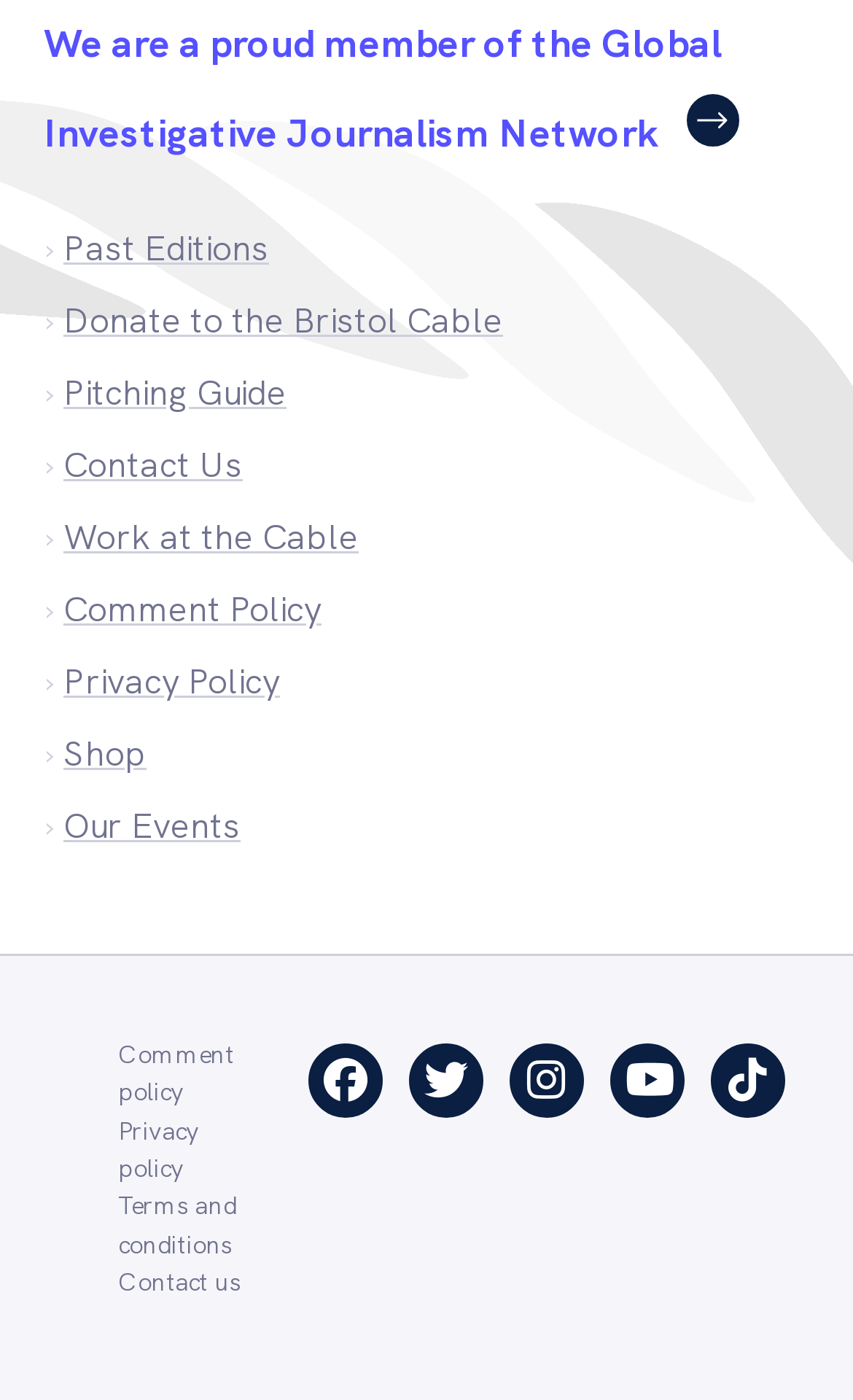How many links are present in the first section?
Craft a detailed and extensive response to the question.

The answer can be found by counting the number of link elements in the first section of the webpage, which includes links like 'Past Editions', 'Donate to the Bristol Cable', etc.